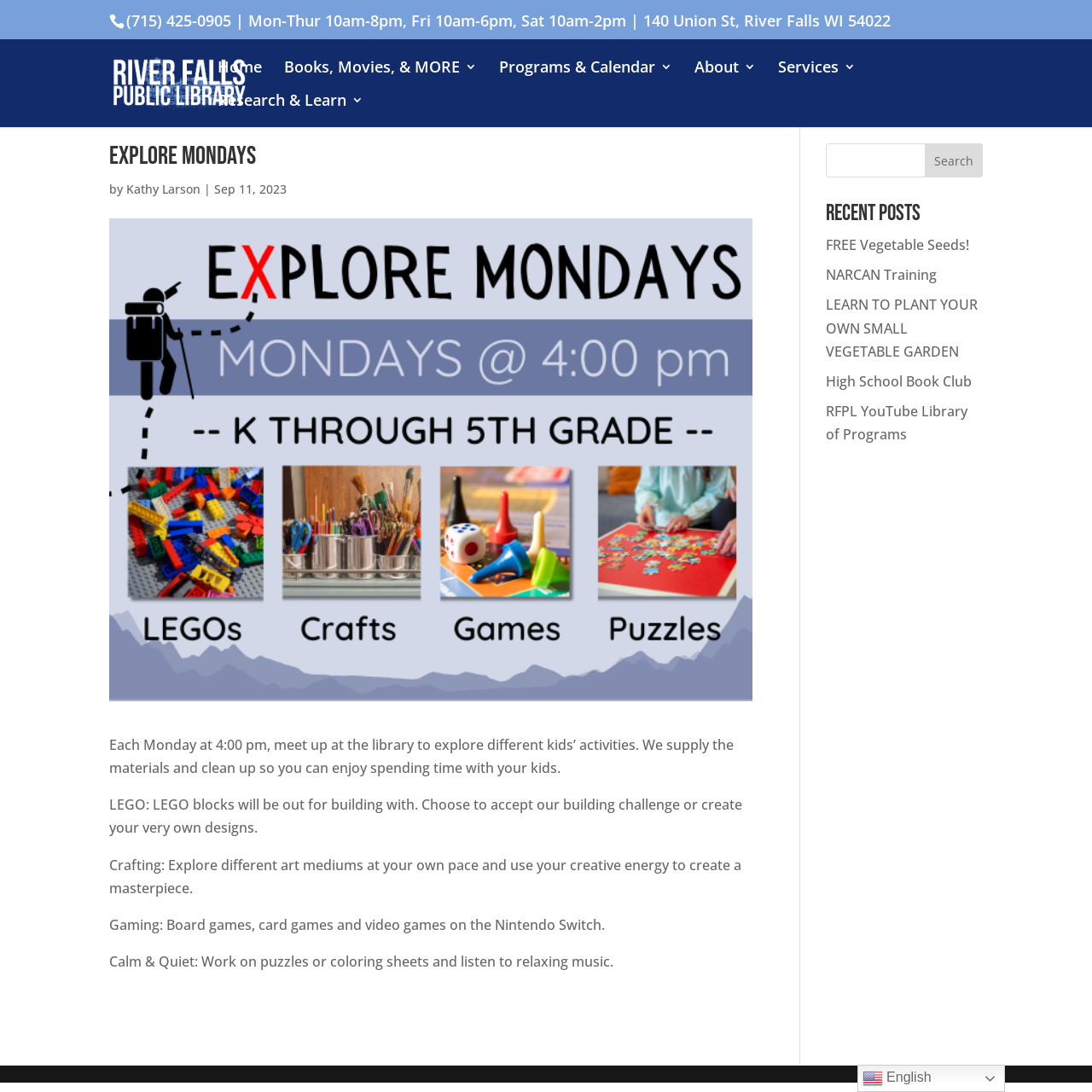Given the element description Research & Learn, specify the bounding box coordinates of the corresponding UI element in the format (top-left x, top-left y, bottom-right x, bottom-right y). All values must be between 0 and 1.

[0.199, 0.086, 0.333, 0.116]